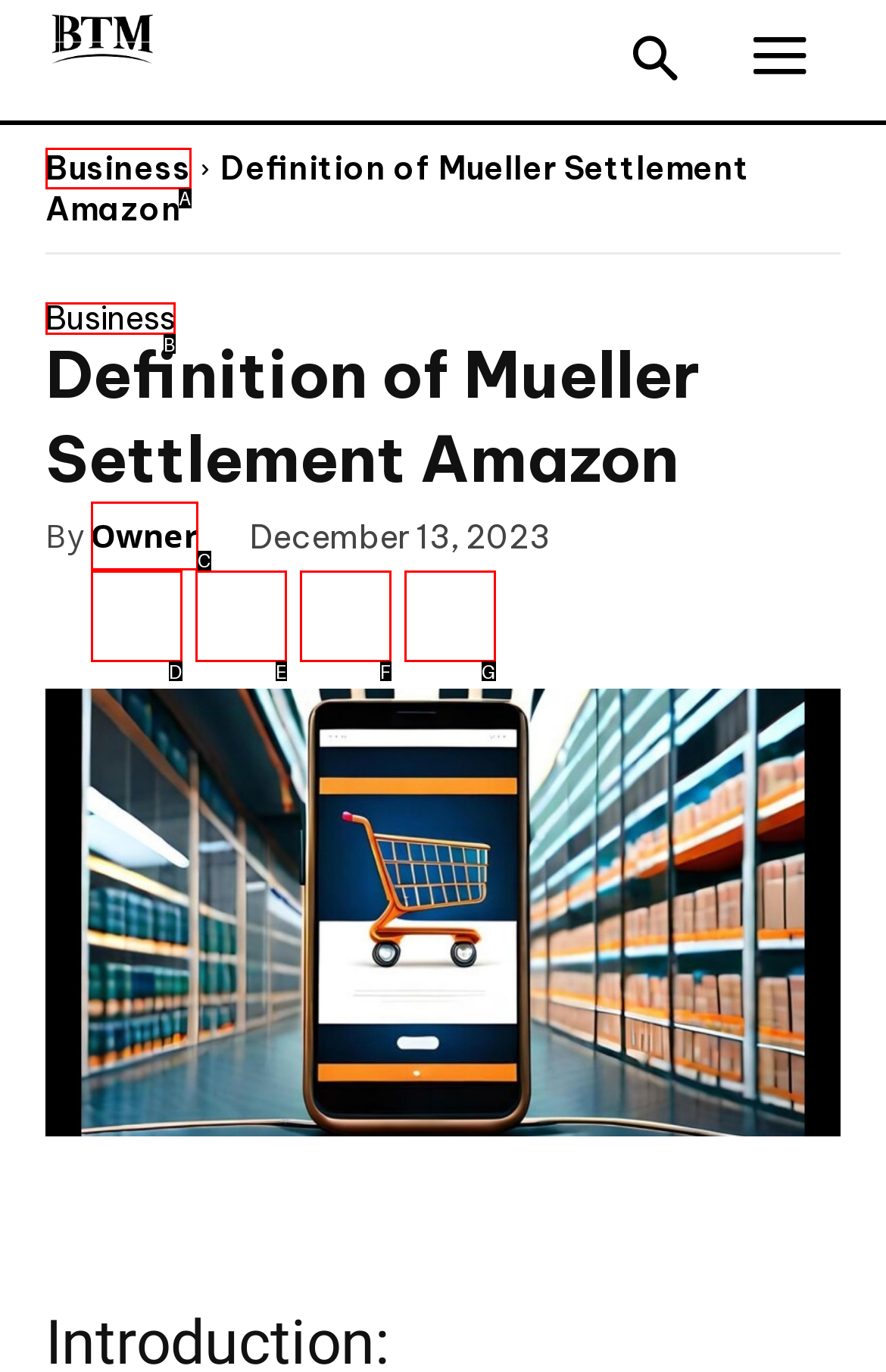Please provide the letter of the UI element that best fits the following description: aria-label="Twitter"
Respond with the letter from the given choices only.

None